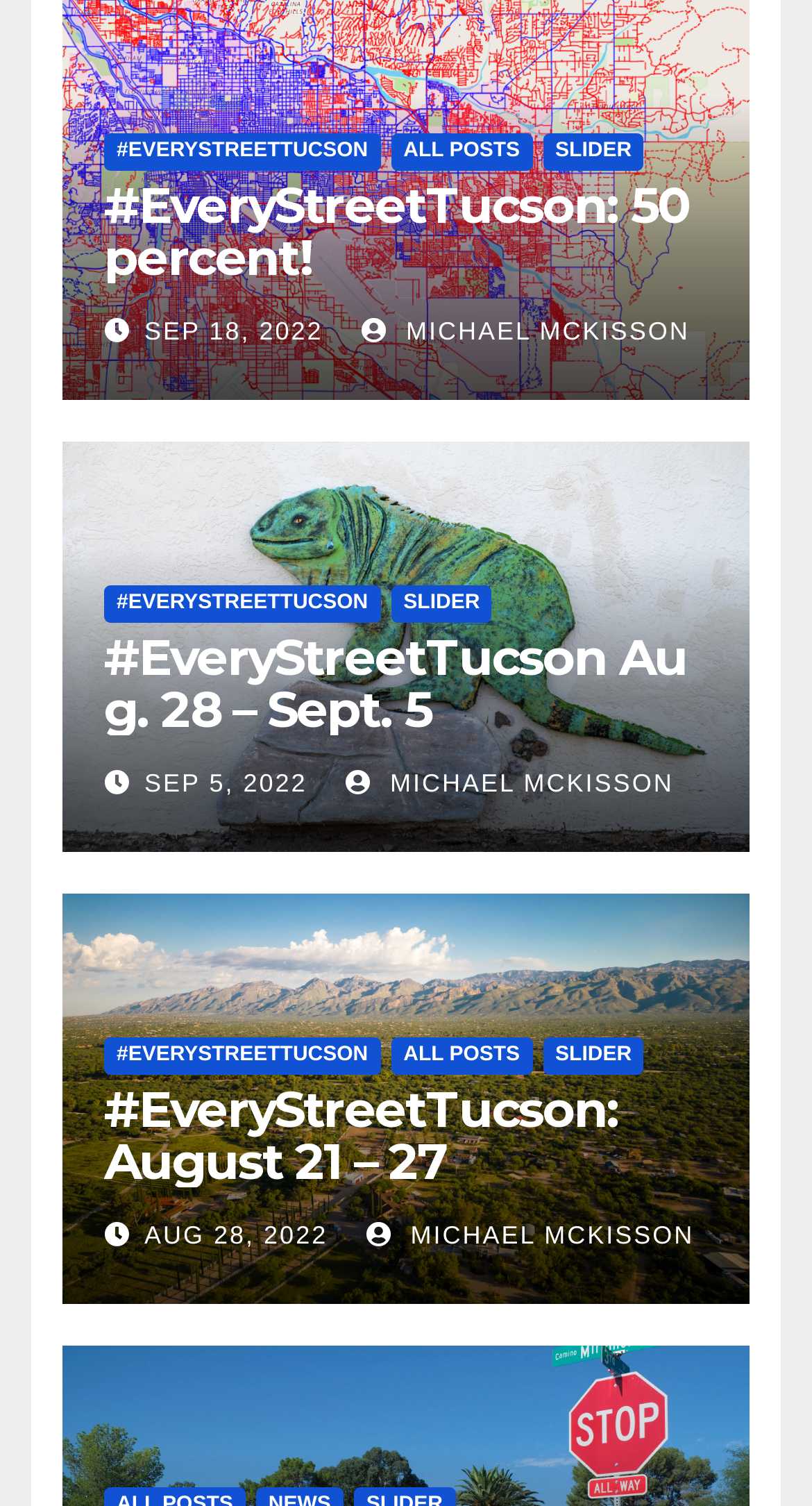Please answer the following question using a single word or phrase: 
How many posts are listed on this page?

3